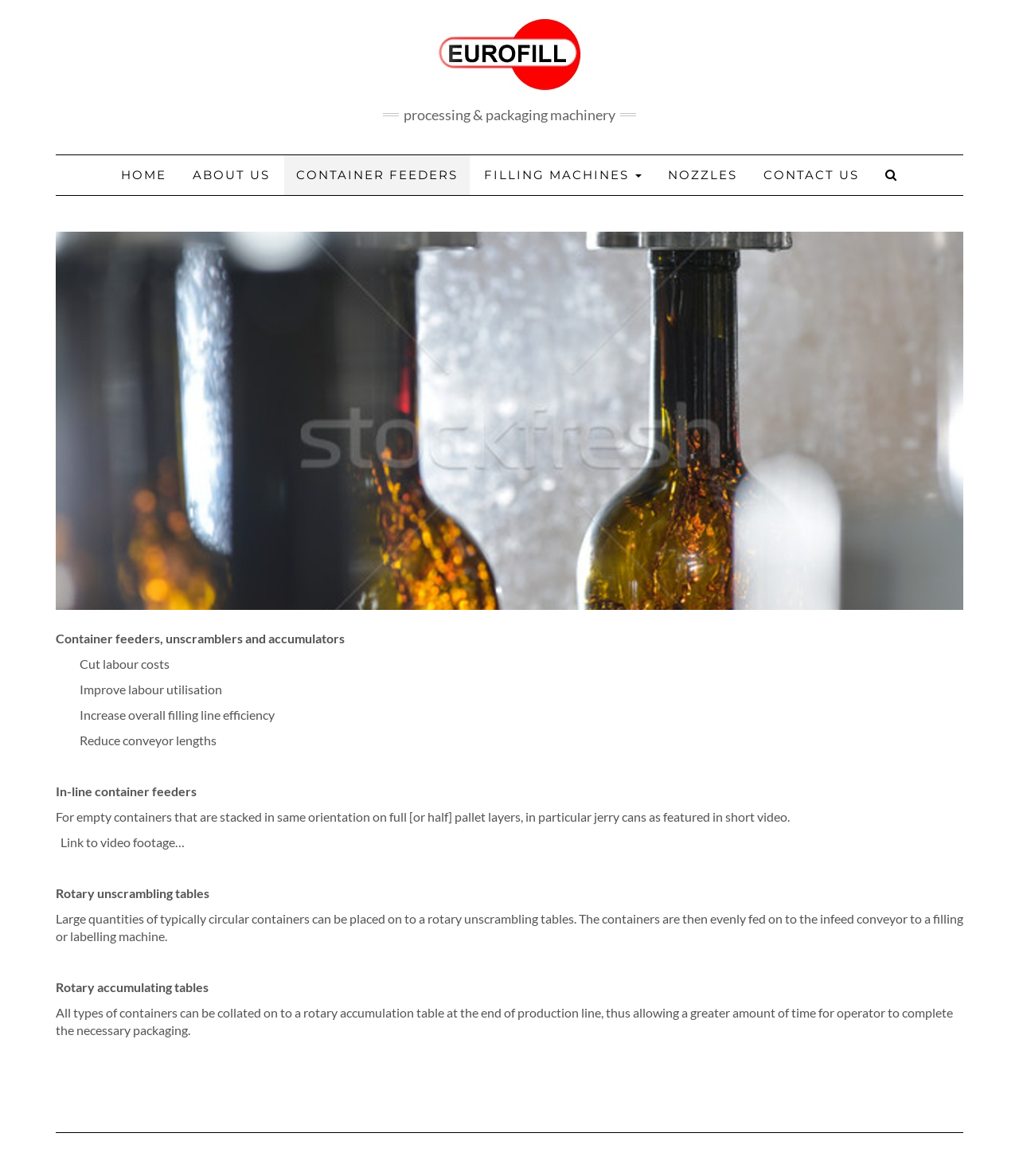Look at the image and give a detailed response to the following question: What is the purpose of the rotary accumulating tables?

I determined this by reading the StaticText element that describes the rotary accumulating tables, which states that they allow 'a greater amount of time for operator to complete the necessary packaging'.